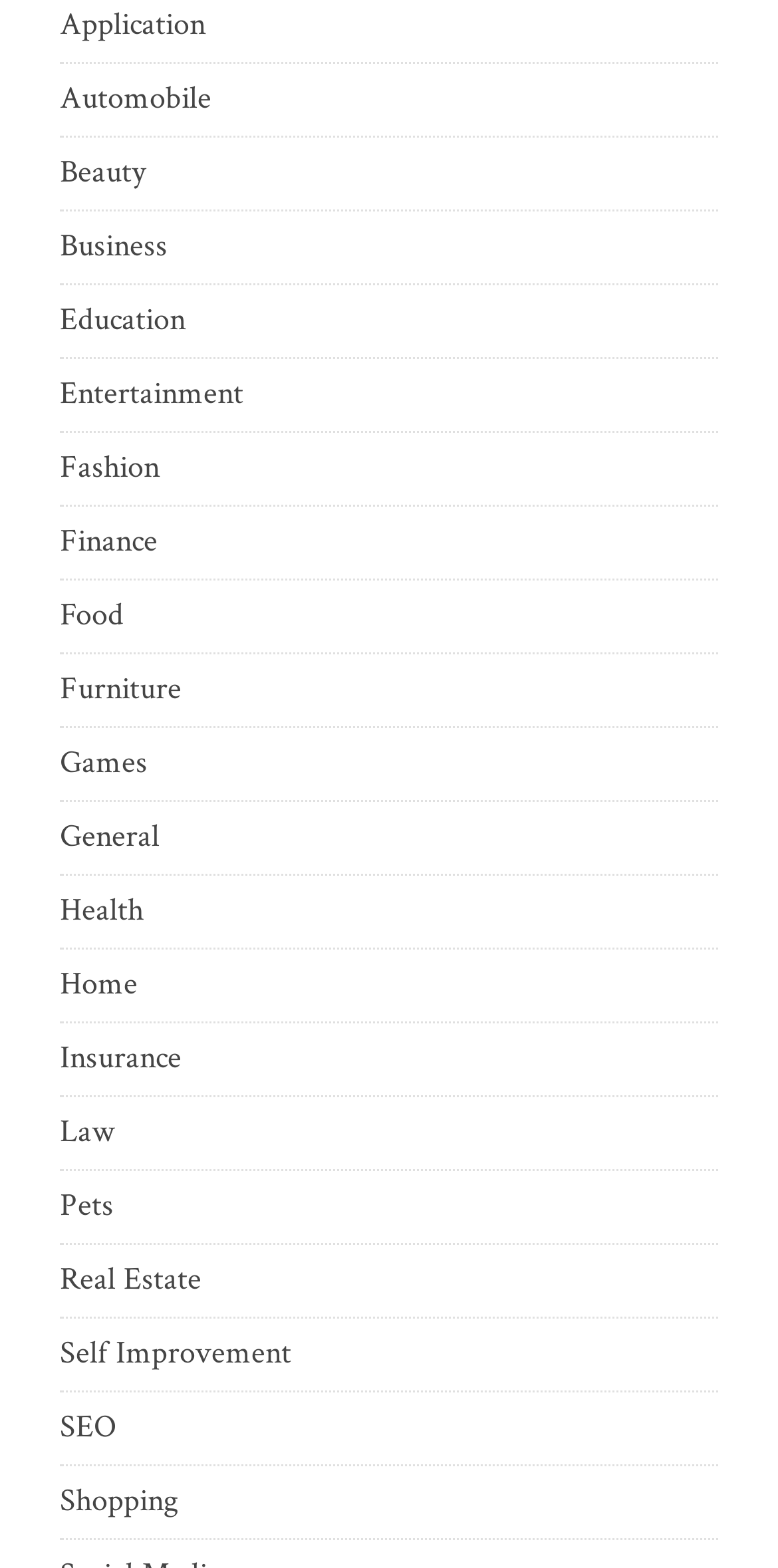Using the information in the image, give a comprehensive answer to the question: 
How many categories are available?

I counted the number of links available on the webpage, and there are 27 categories listed, ranging from Application to Shopping.